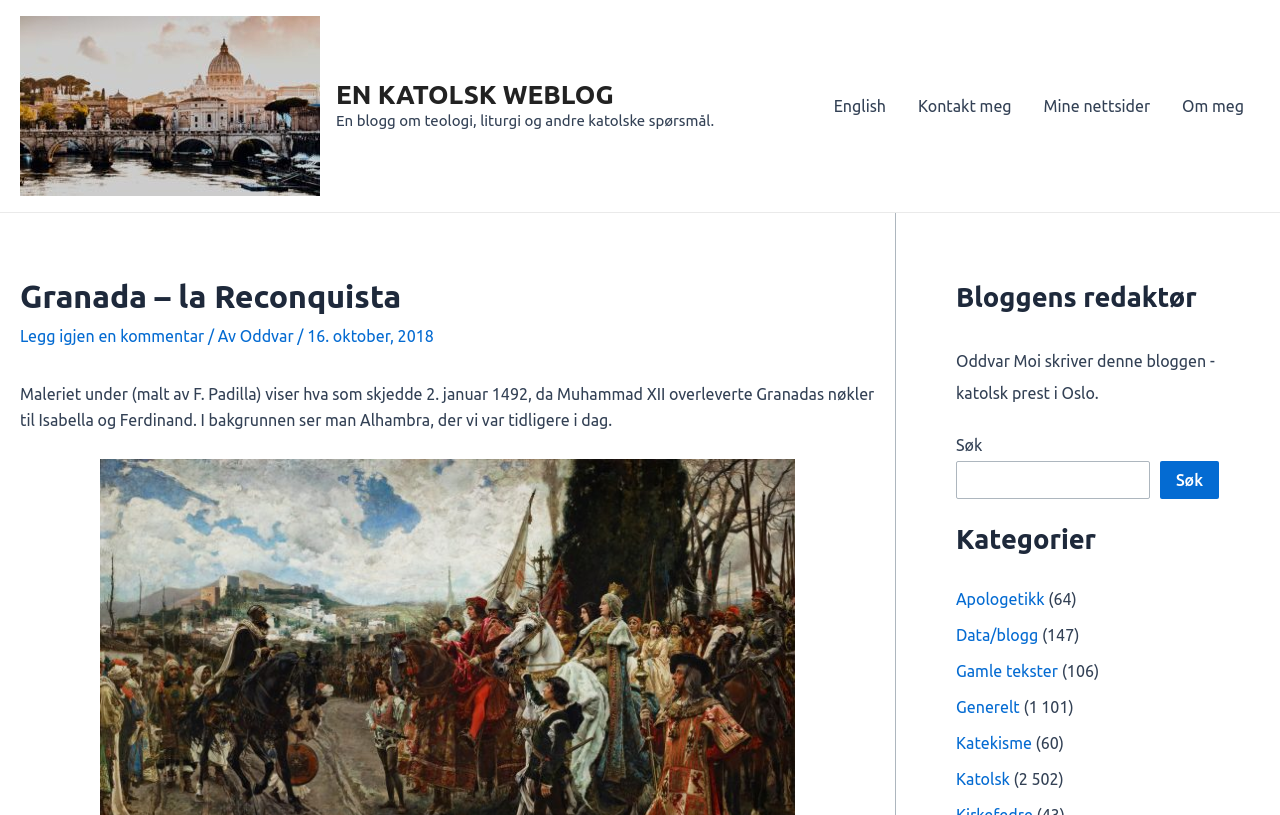Please identify the bounding box coordinates of the element I need to click to follow this instruction: "Search for a keyword".

[0.747, 0.566, 0.898, 0.613]